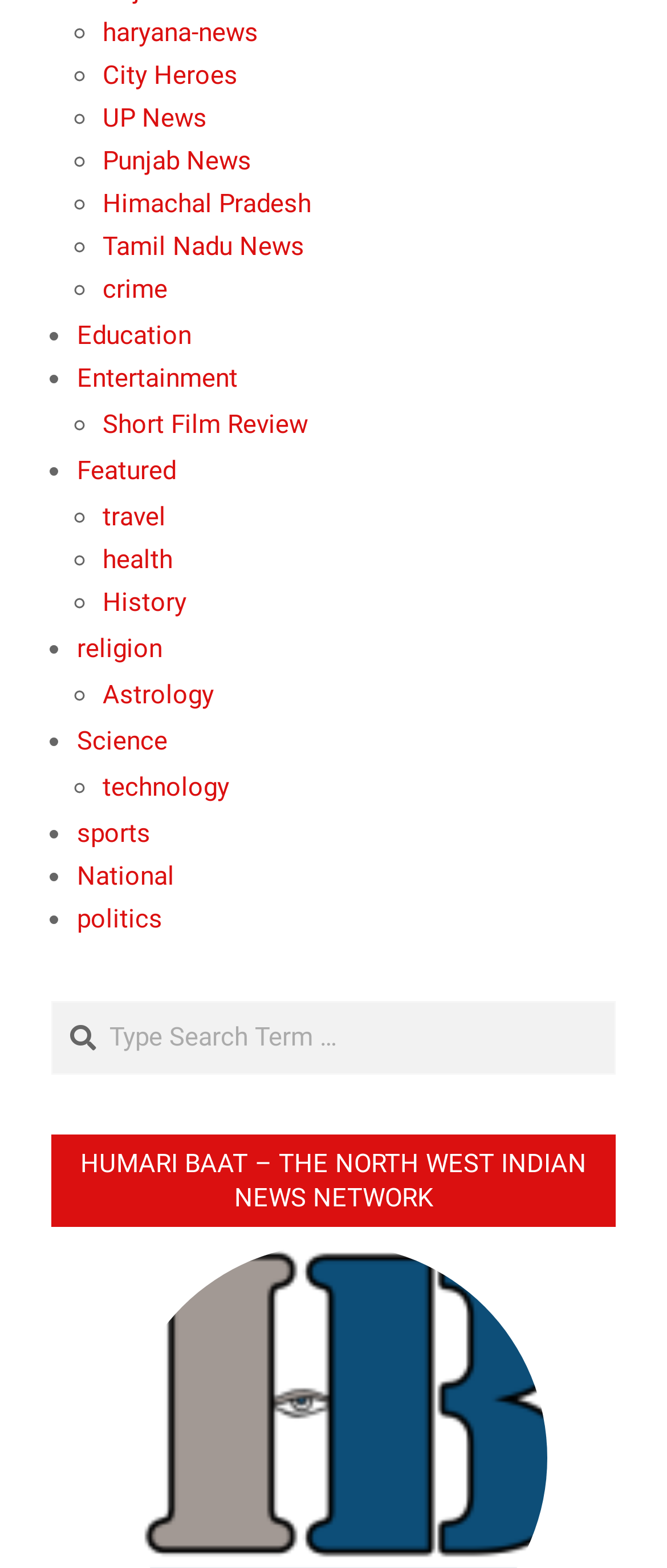What is the name of the news network?
Look at the image and answer the question using a single word or phrase.

Humari Baat